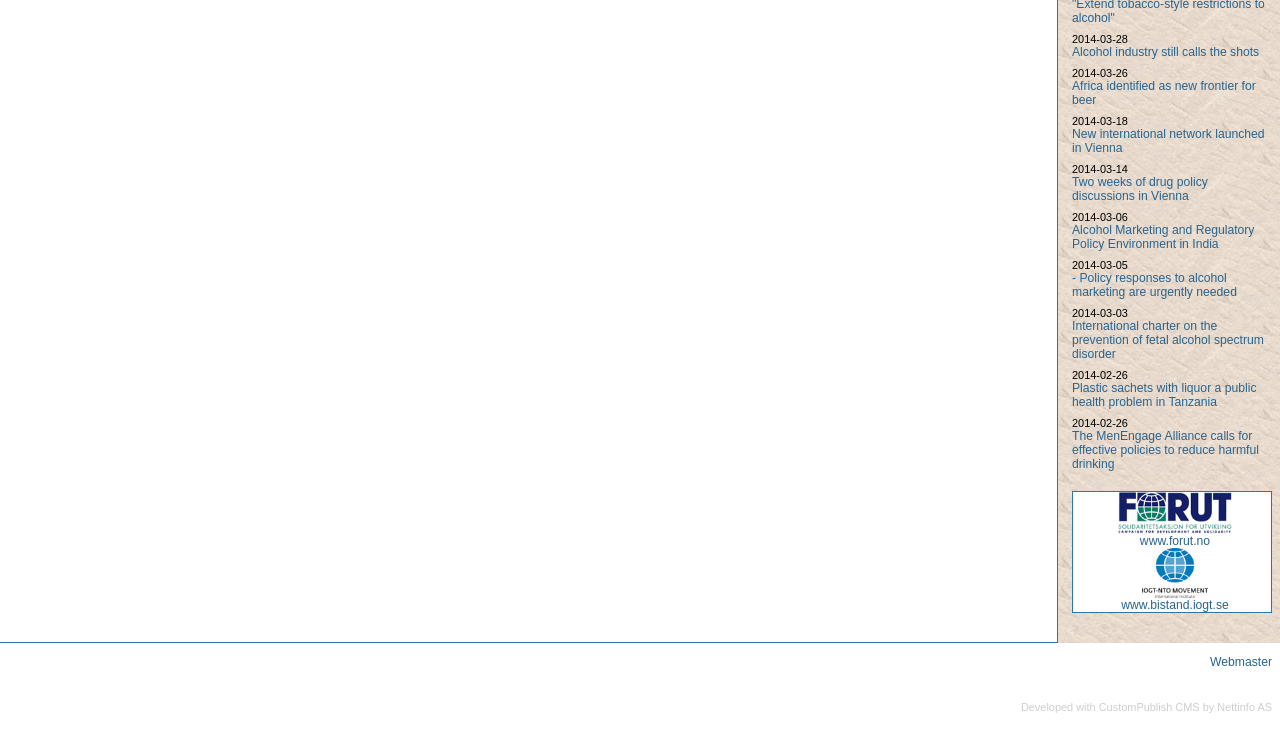Predict the bounding box of the UI element that fits this description: "parent_node: www.forut.no".

[0.892, 0.805, 0.944, 0.824]